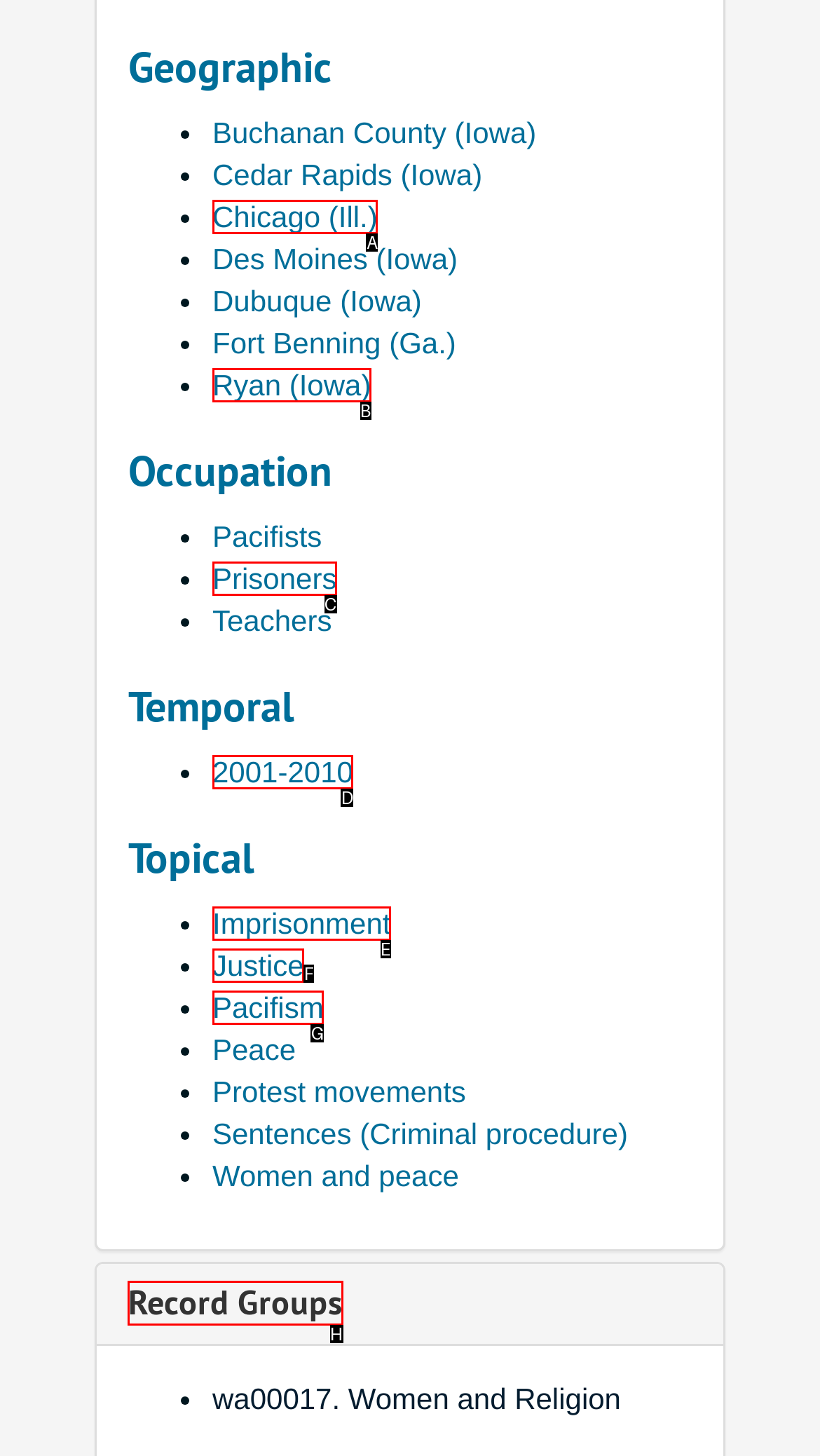Which choice should you pick to execute the task: Explore the Record Groups
Respond with the letter associated with the correct option only.

H